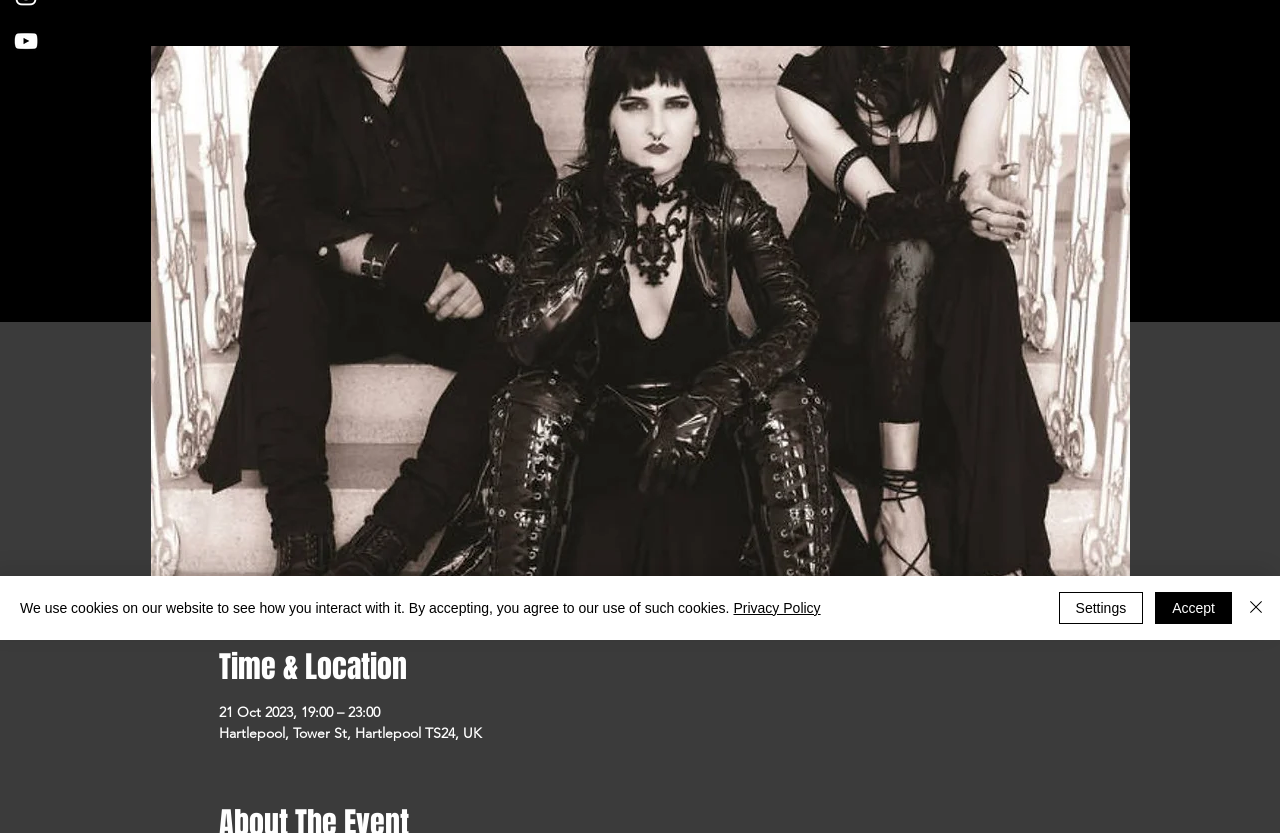Predict the bounding box for the UI component with the following description: "Privacy Policy".

[0.573, 0.72, 0.641, 0.739]